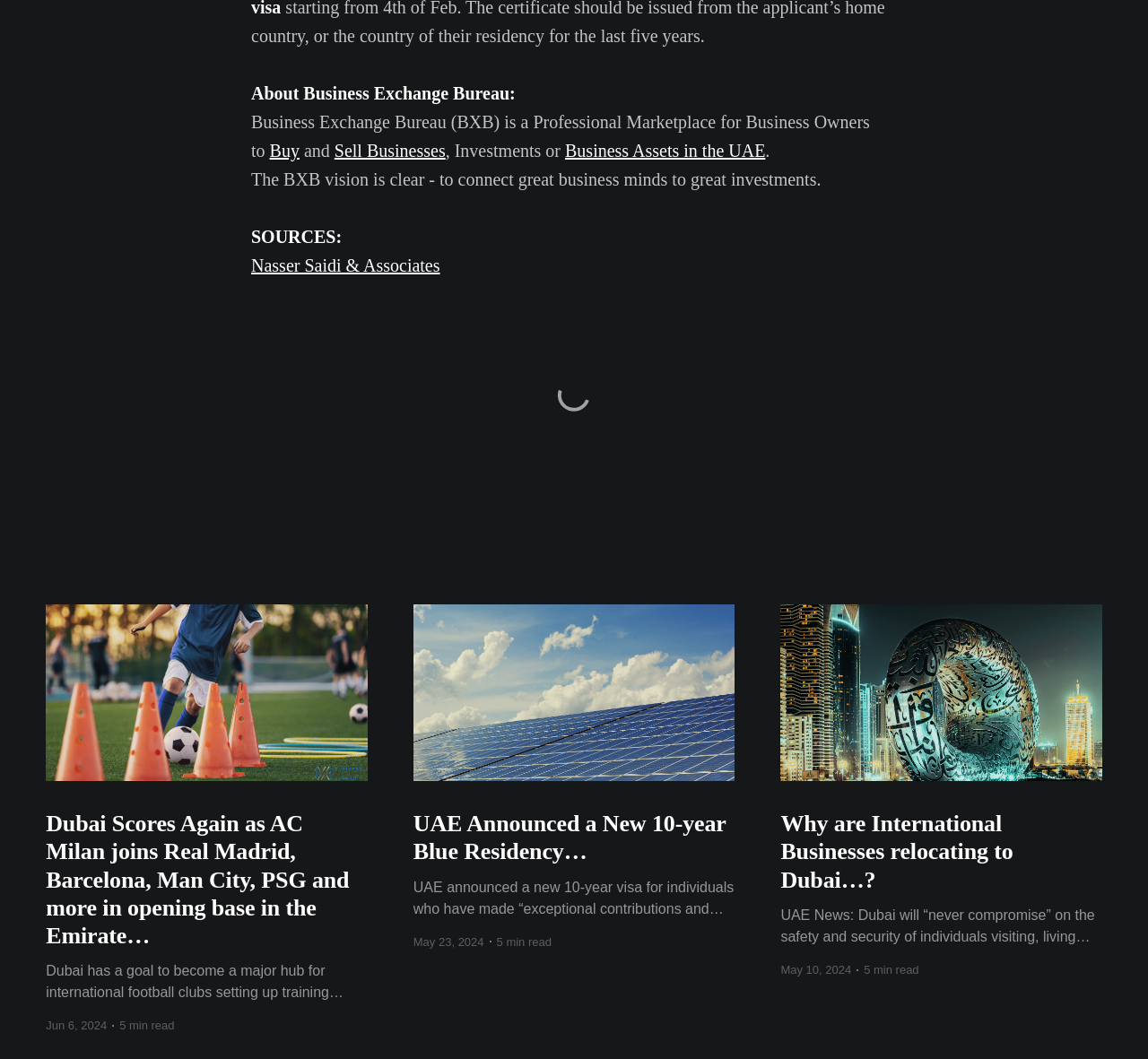Identify the bounding box of the HTML element described here: "nick@hustlerraceengines.com". Provide the coordinates as four float numbers between 0 and 1: [left, top, right, bottom].

None